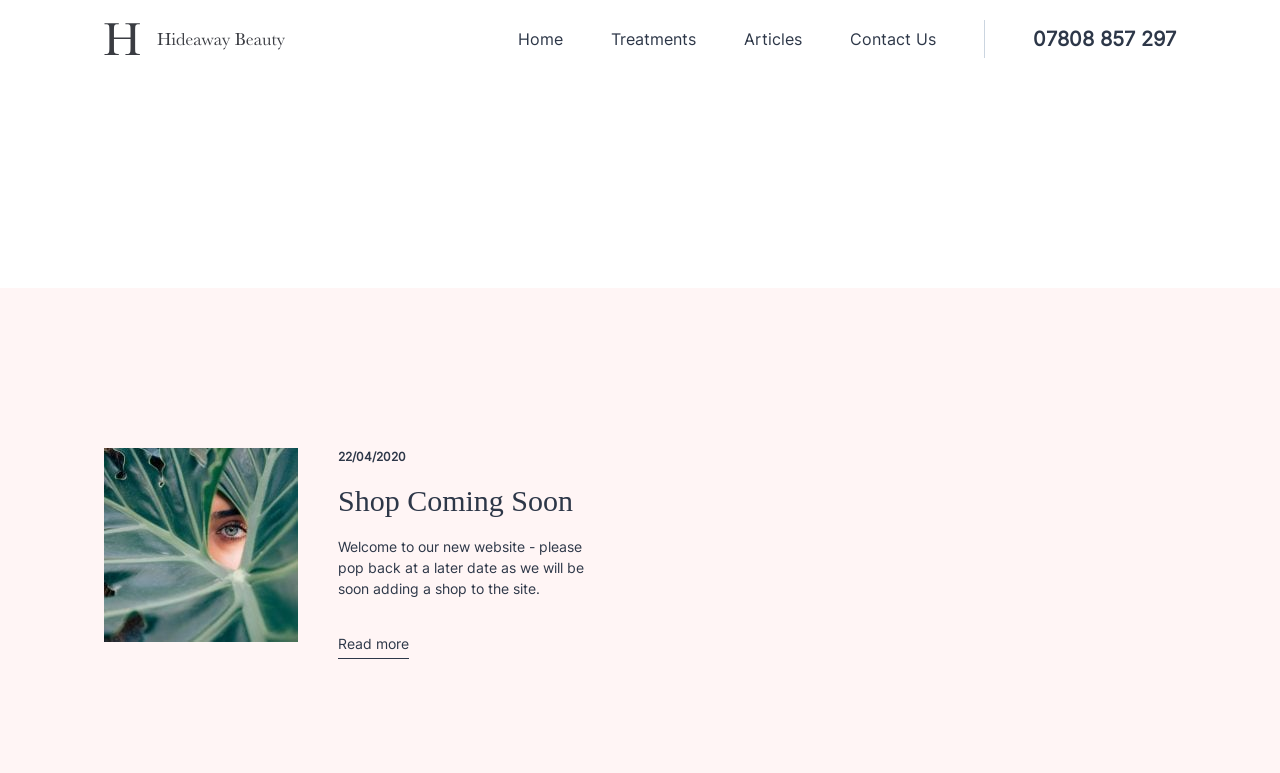Given the content of the image, can you provide a detailed answer to the question?
What is the purpose of the webpage according to the text?

I read the StaticText element with the text 'Welcome to our new website...' and understood that the purpose of the webpage is to announce the launch of a new website.